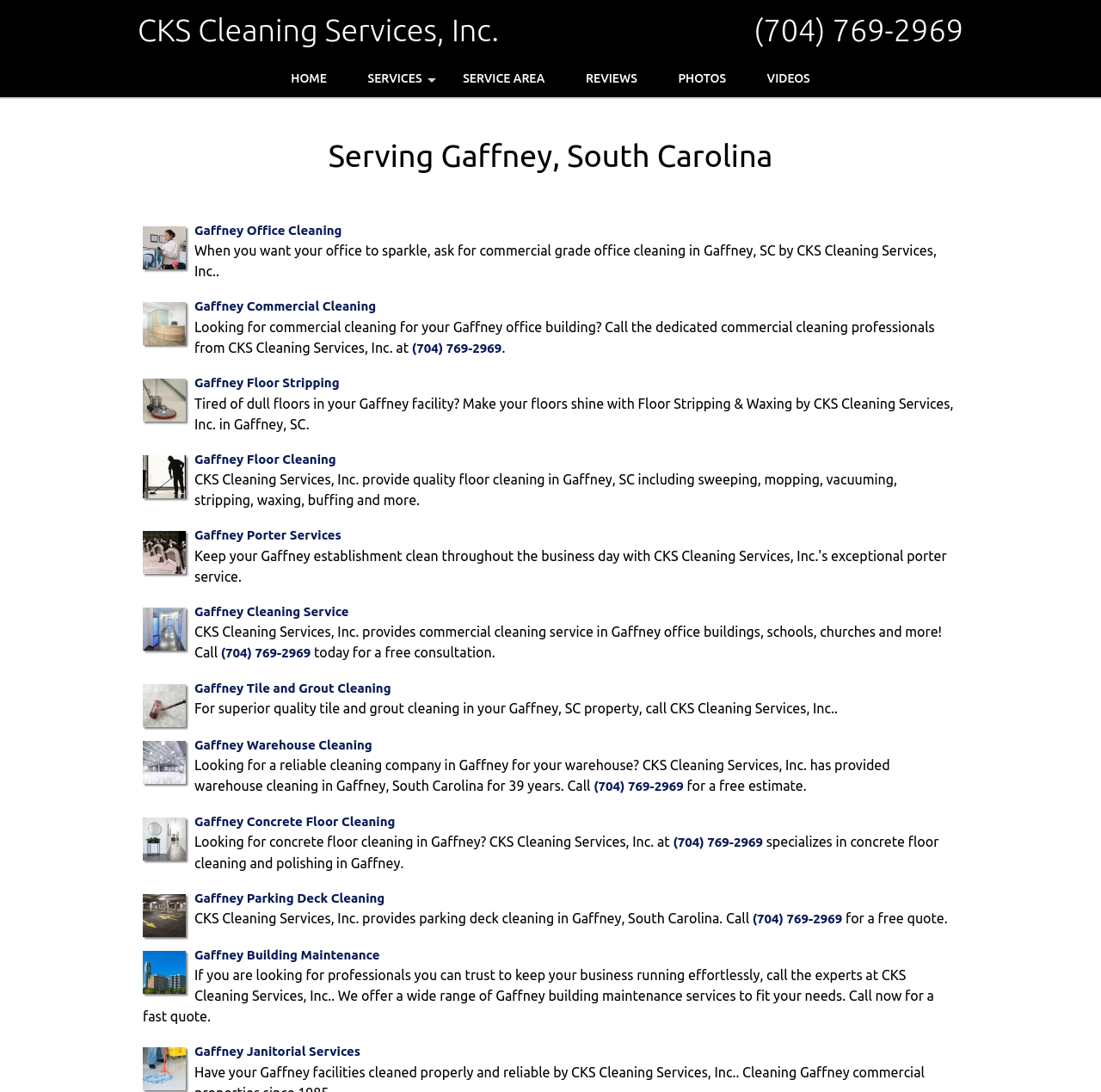Determine the bounding box coordinates of the area to click in order to meet this instruction: "Explore SERVICES".

[0.317, 0.055, 0.4, 0.089]